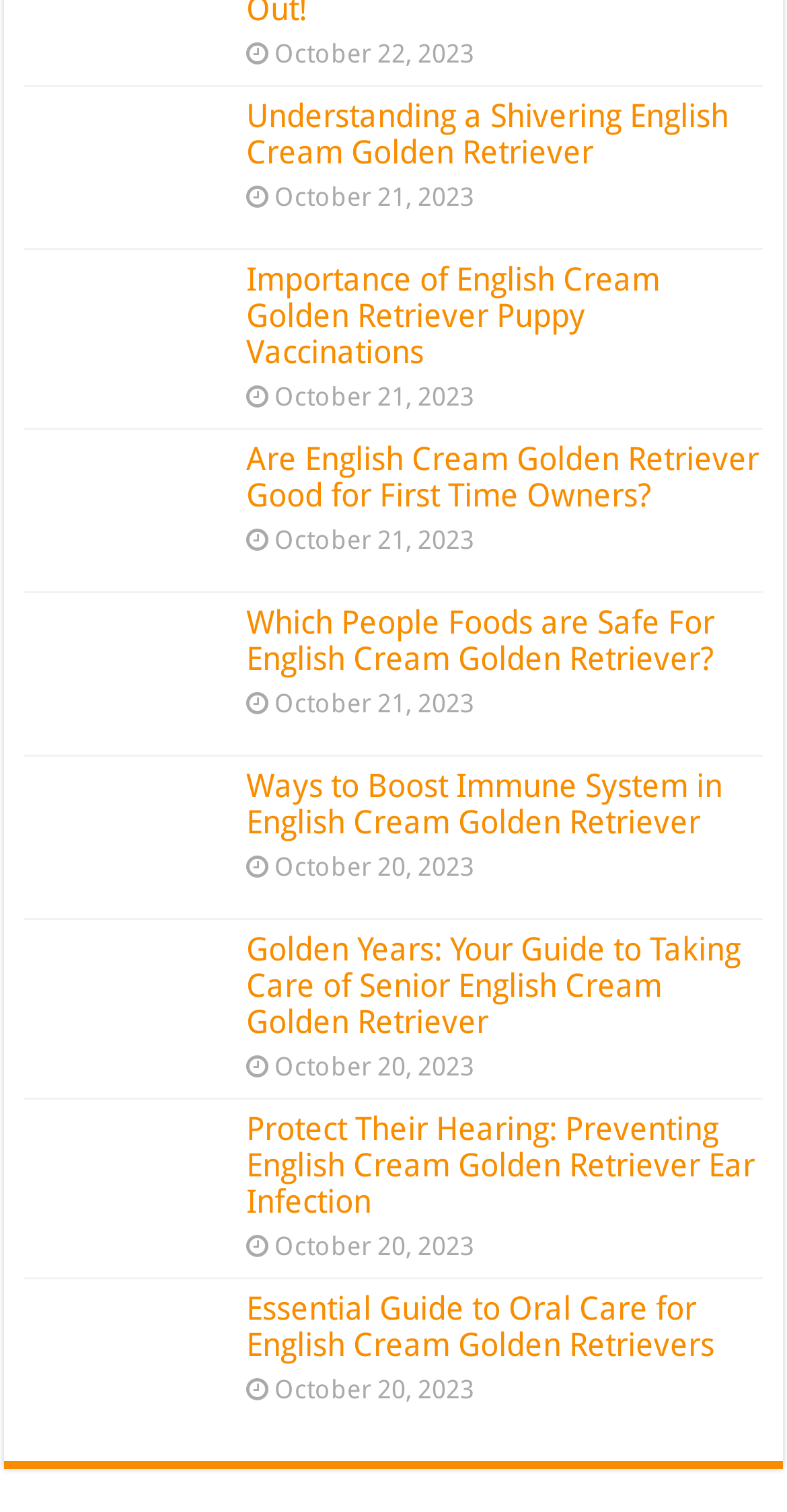What is the date of the first article?
Using the screenshot, give a one-word or short phrase answer.

October 22, 2023